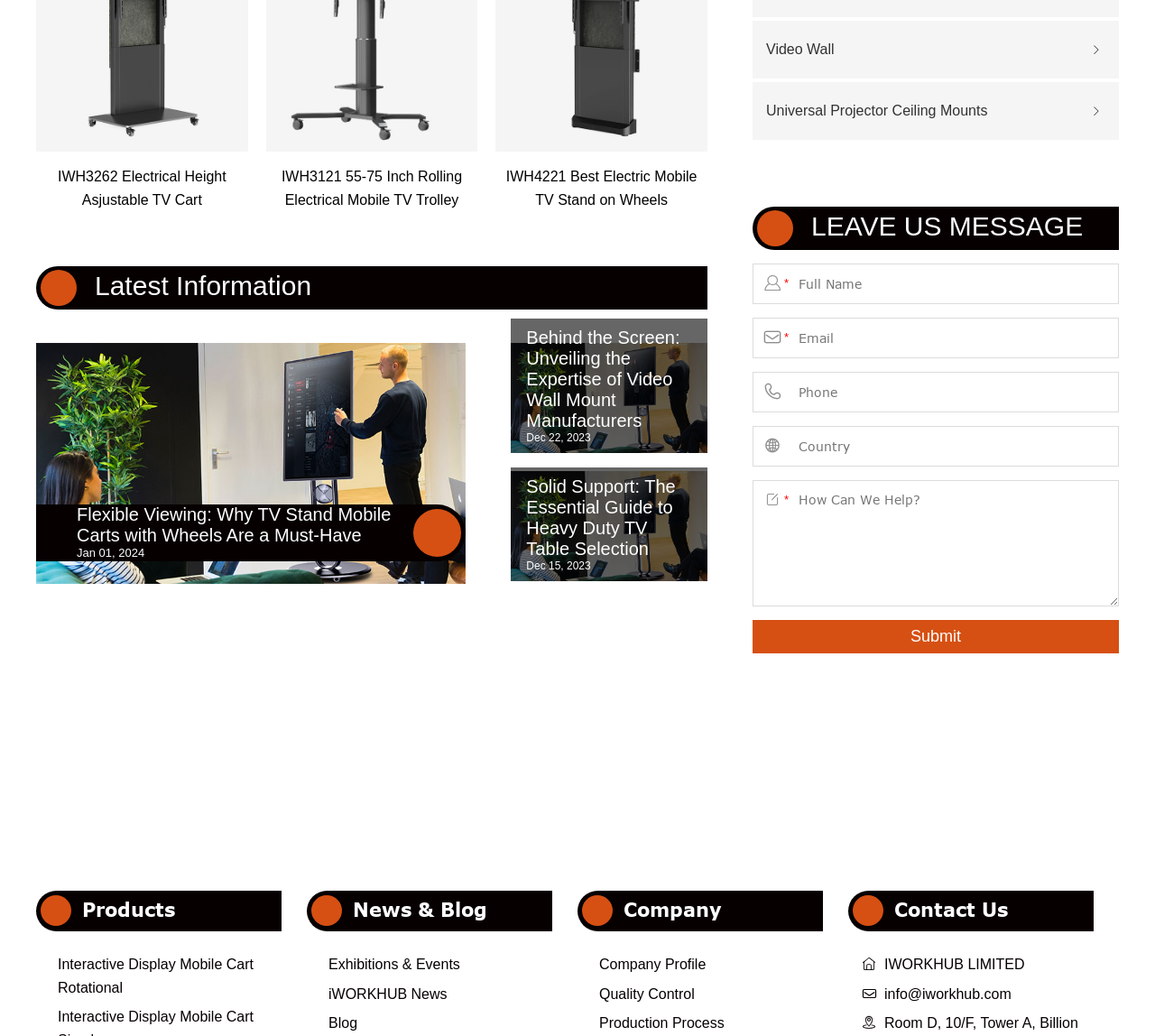Locate the bounding box coordinates of the area that needs to be clicked to fulfill the following instruction: "Click on the 'Contact Us' link". The coordinates should be in the format of four float numbers between 0 and 1, namely [left, top, right, bottom].

[0.734, 0.86, 0.947, 0.899]